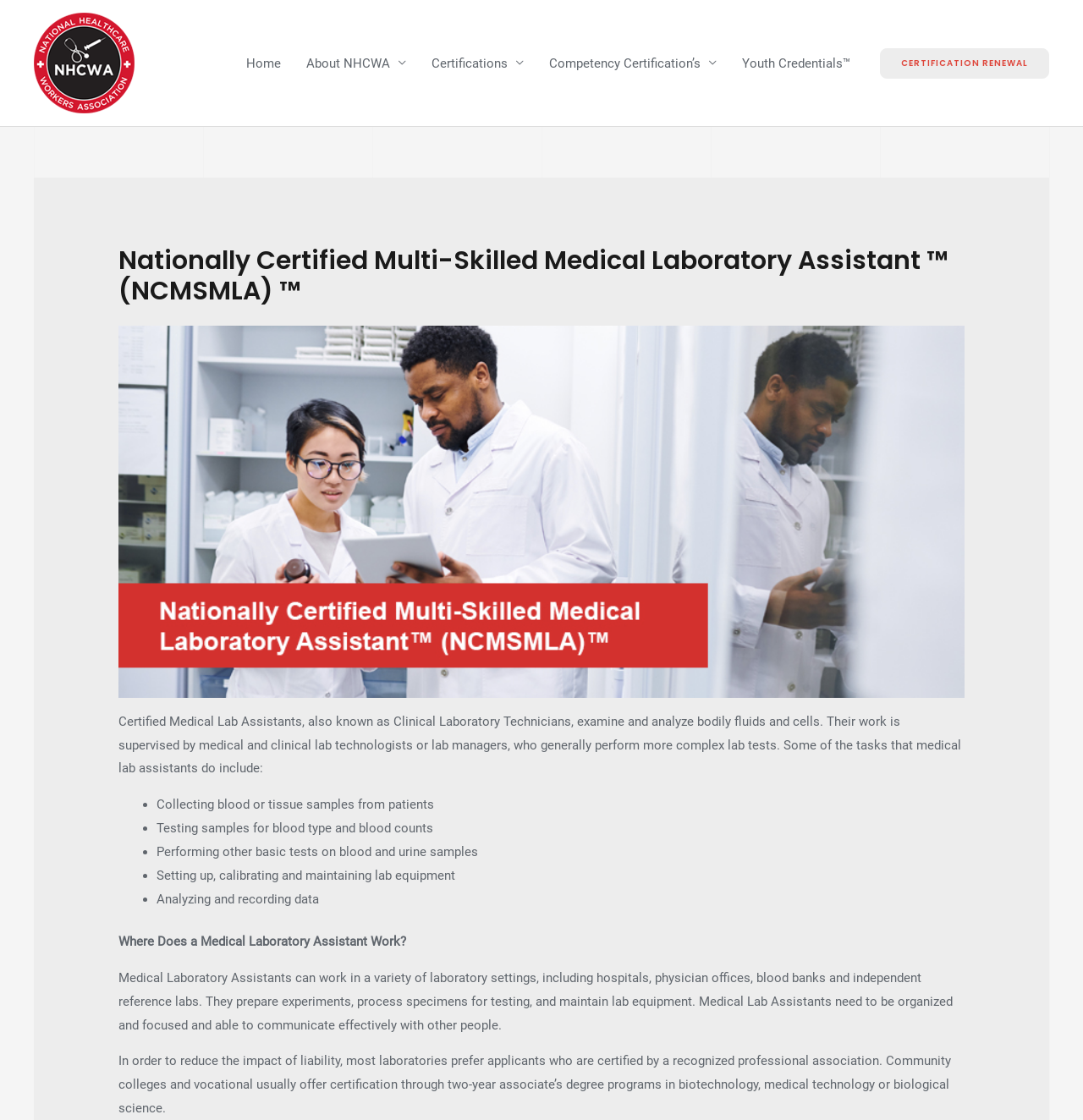Carefully observe the image and respond to the question with a detailed answer:
What is the purpose of certification for Medical Laboratory Assistants?

According to the webpage, most laboratories prefer applicants who are certified by a recognized professional association in order to reduce the impact of liability.